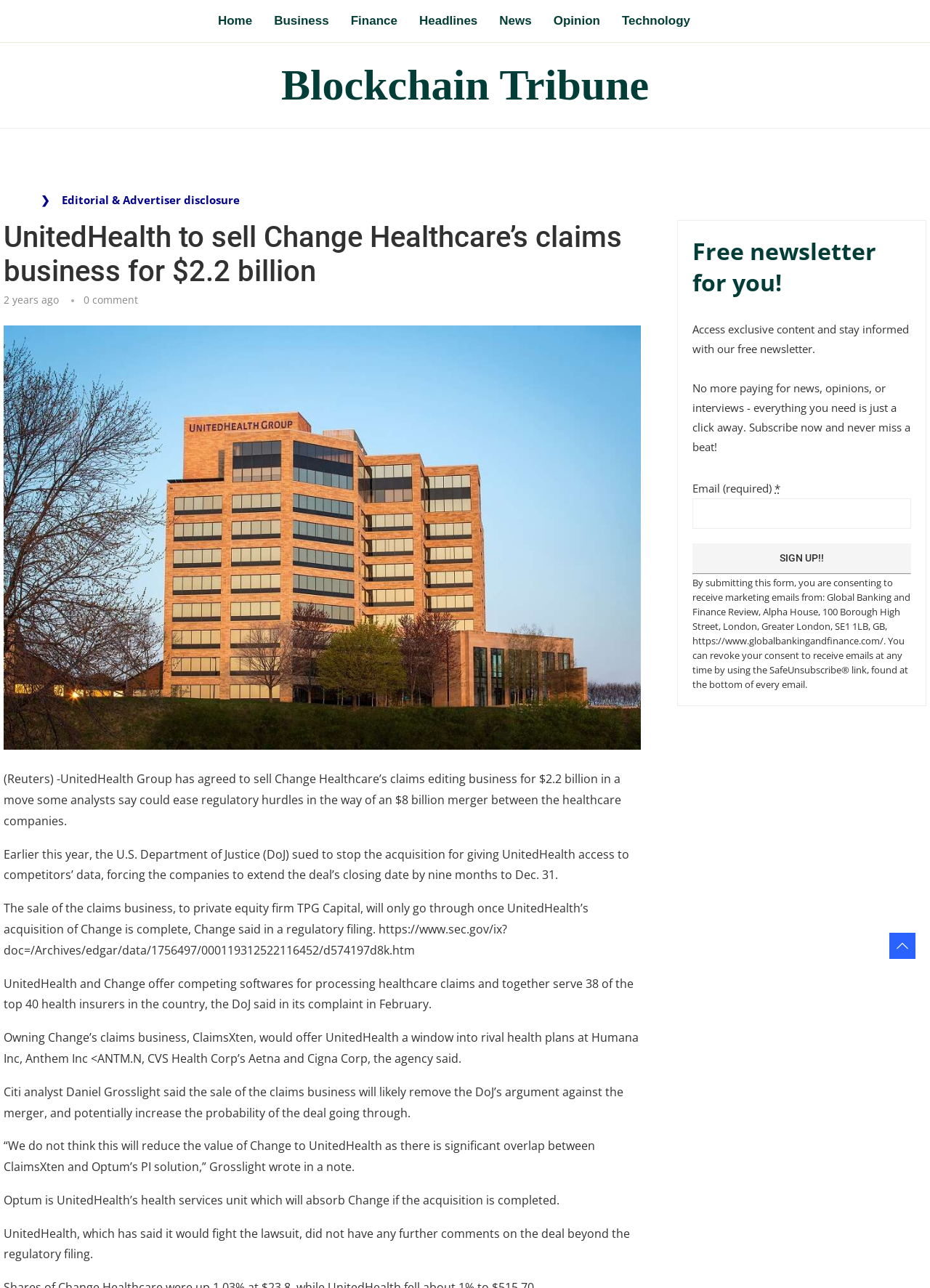Respond to the question below with a single word or phrase:
How much is UnitedHealth Group selling Change Healthcare's claims business for?

$2.2 billion